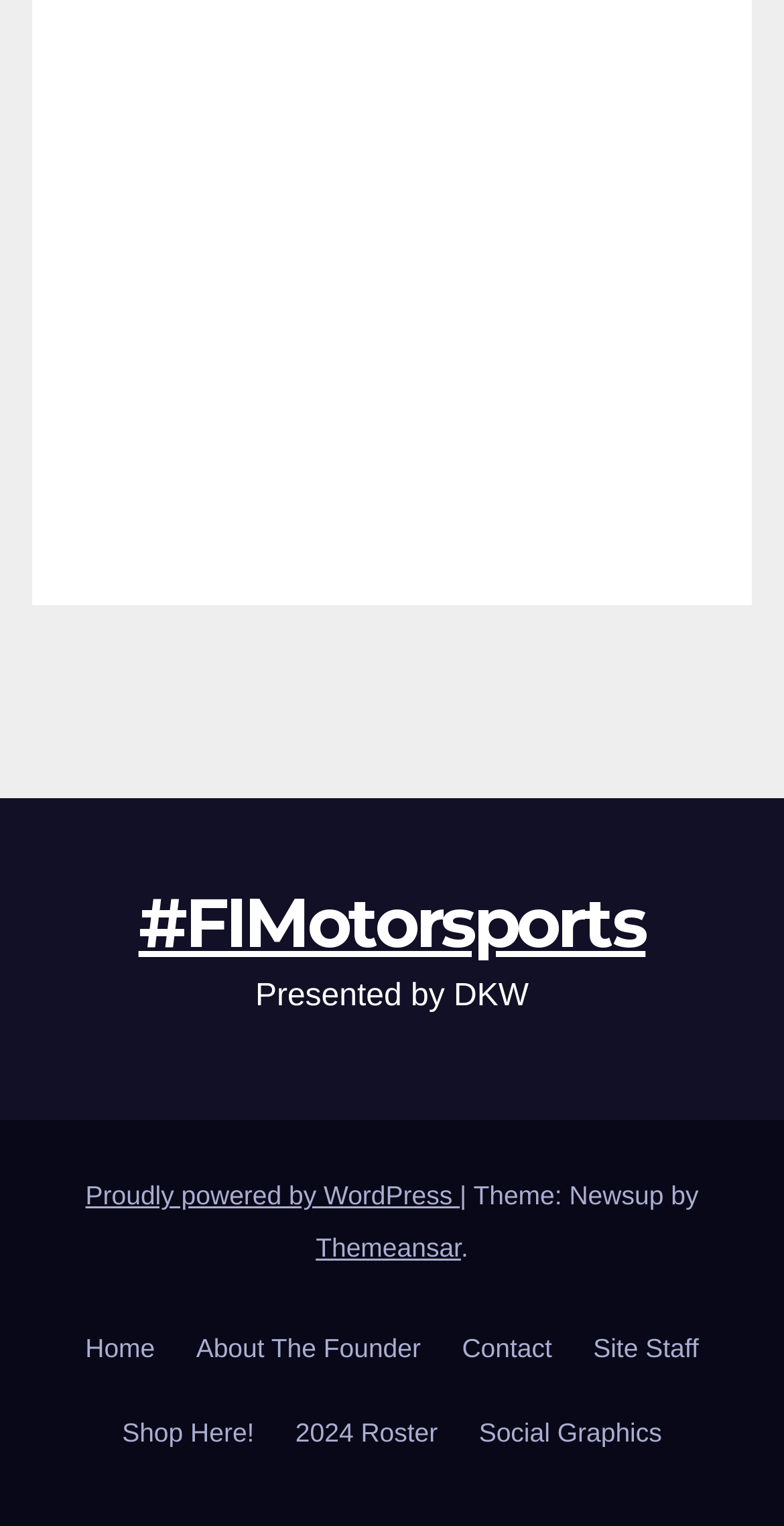Find the bounding box coordinates of the element I should click to carry out the following instruction: "Go to Home page".

[0.088, 0.857, 0.218, 0.912]